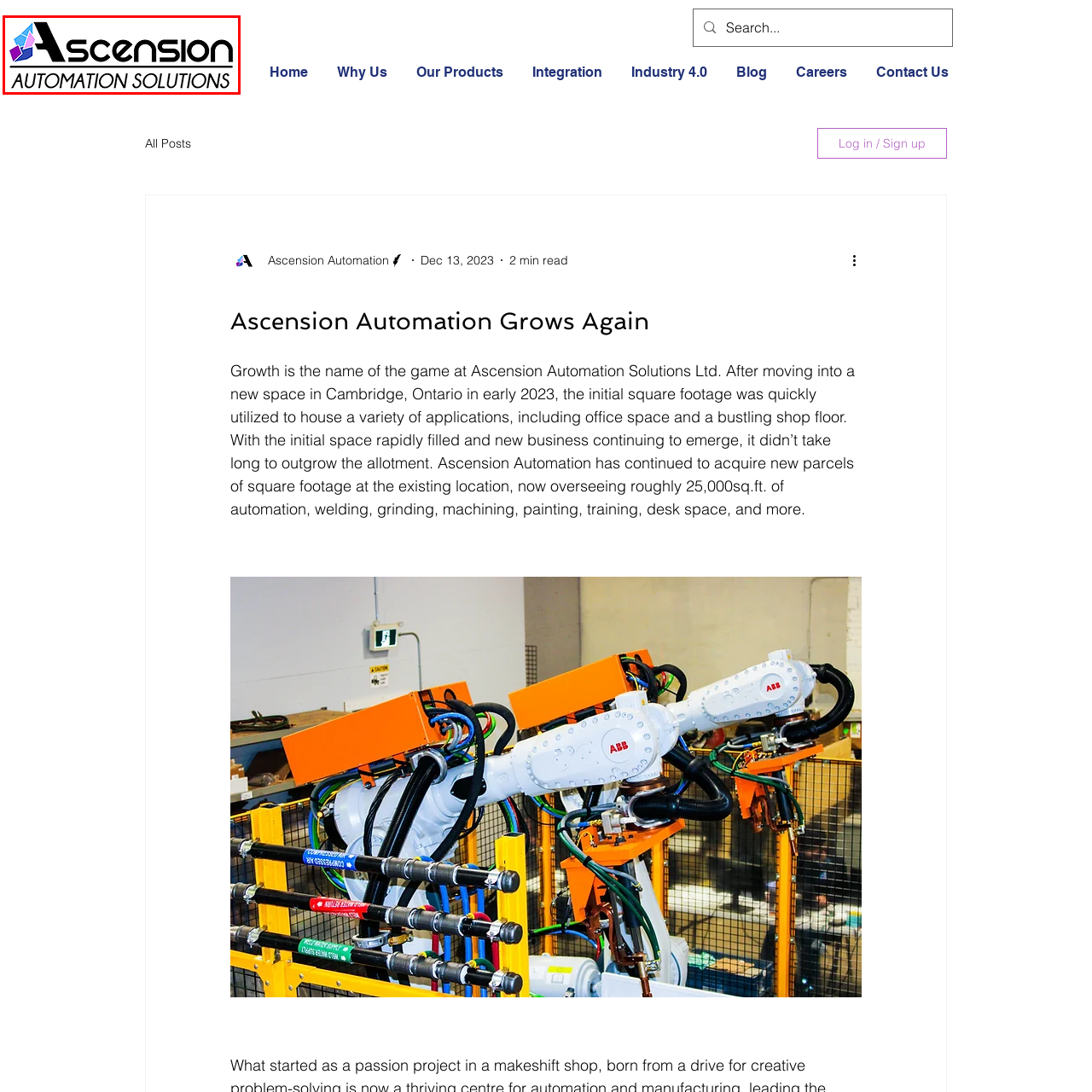Focus on the image within the purple boundary, What is the font style of the word 'Ascension'? 
Answer briefly using one word or phrase.

Sleek, contemporary